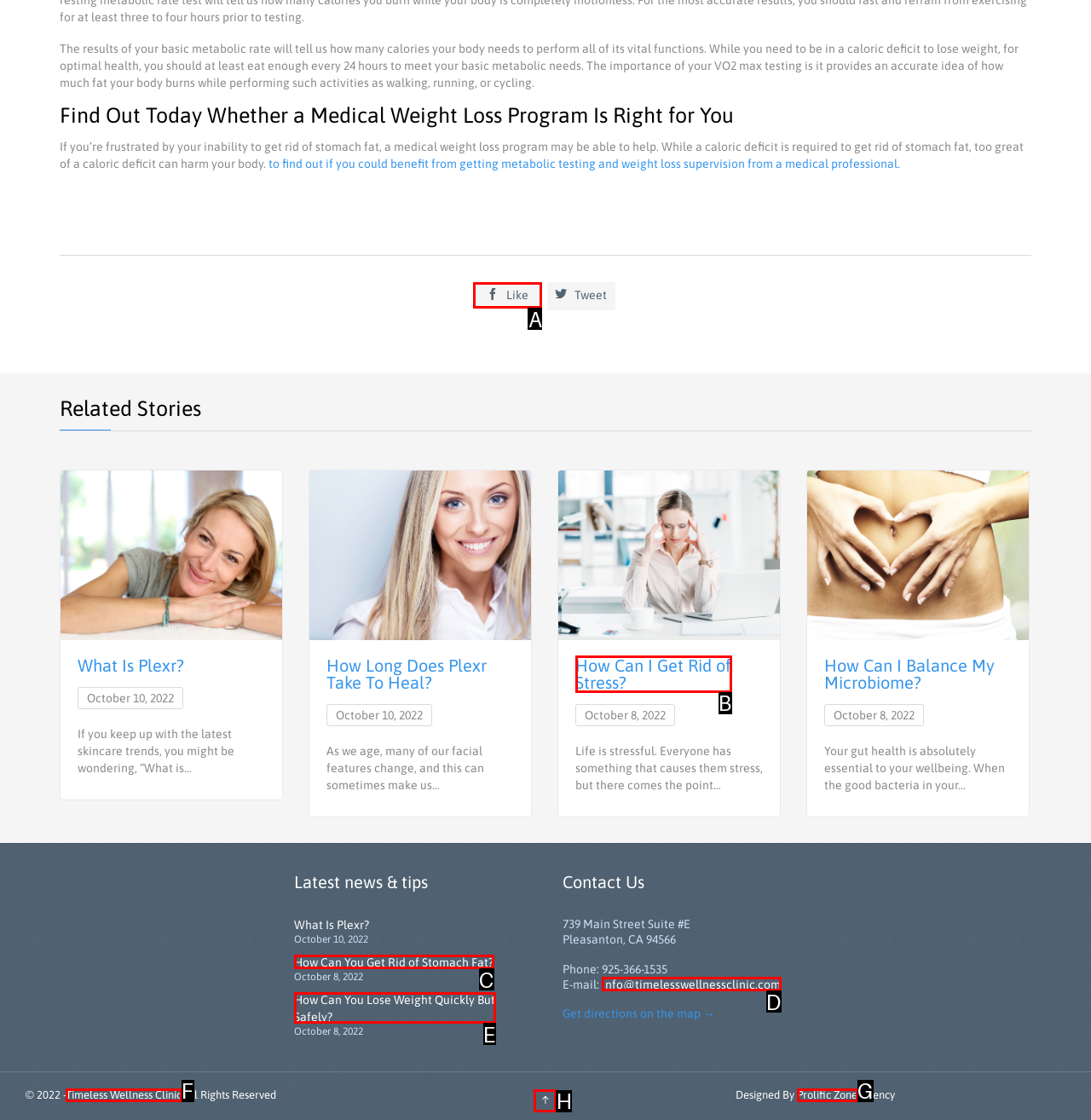Determine which HTML element matches the given description: Prolific Zone. Provide the corresponding option's letter directly.

G